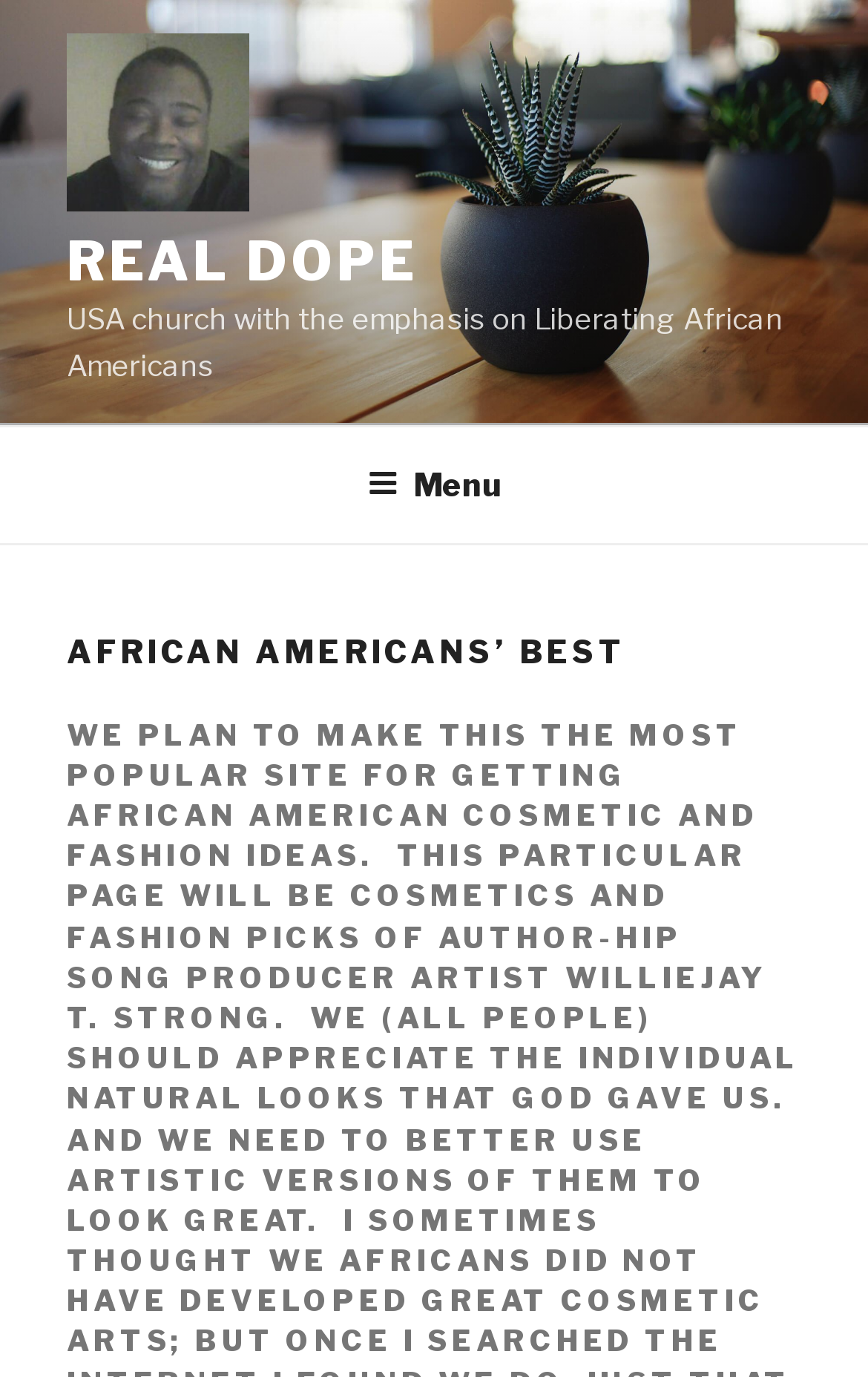What is the primary heading on this webpage?

AFRICAN AMERICANS’ BEST